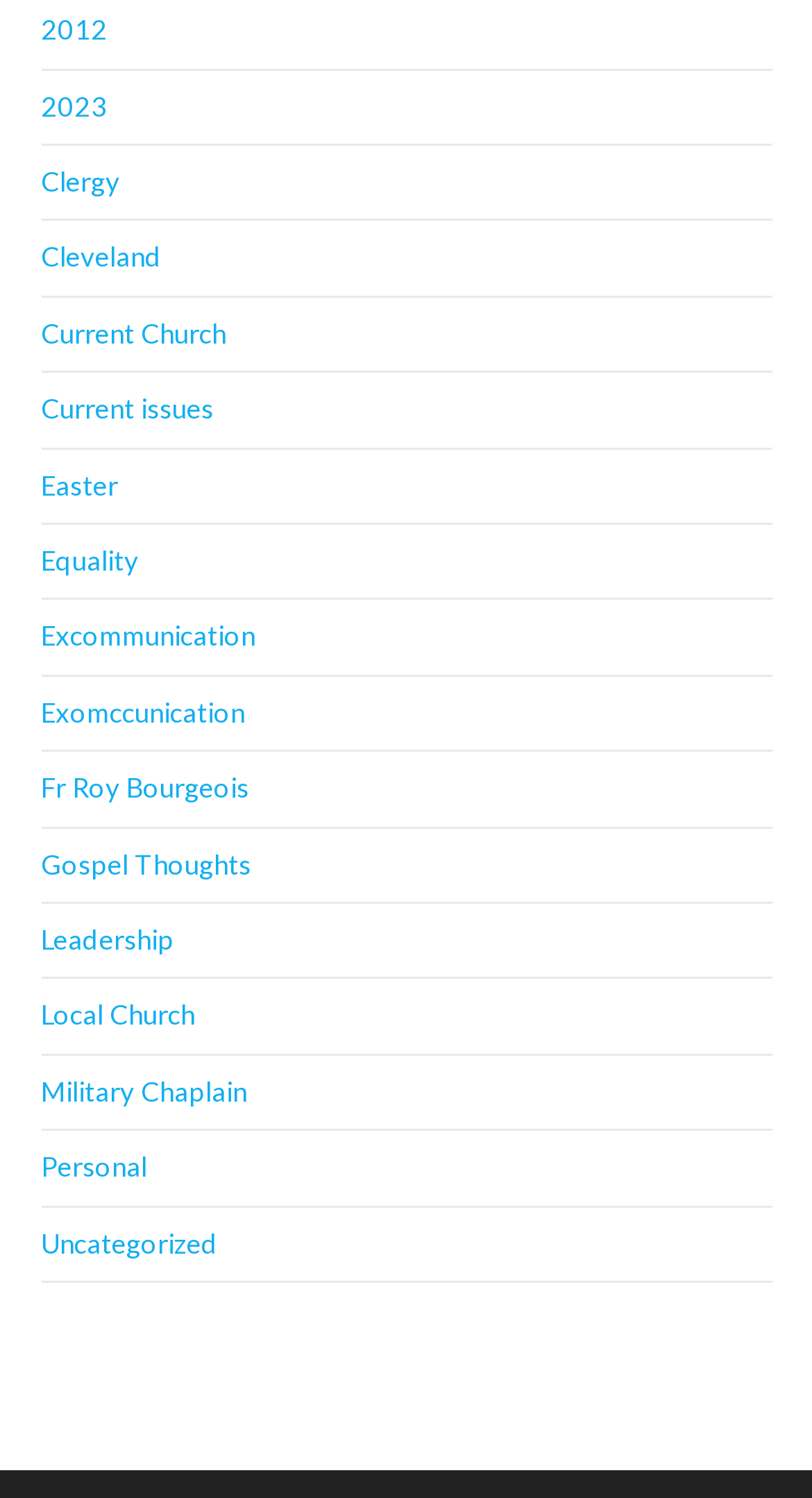Determine the coordinates of the bounding box that should be clicked to complete the instruction: "go to Current Church". The coordinates should be represented by four float numbers between 0 and 1: [left, top, right, bottom].

[0.05, 0.211, 0.278, 0.233]